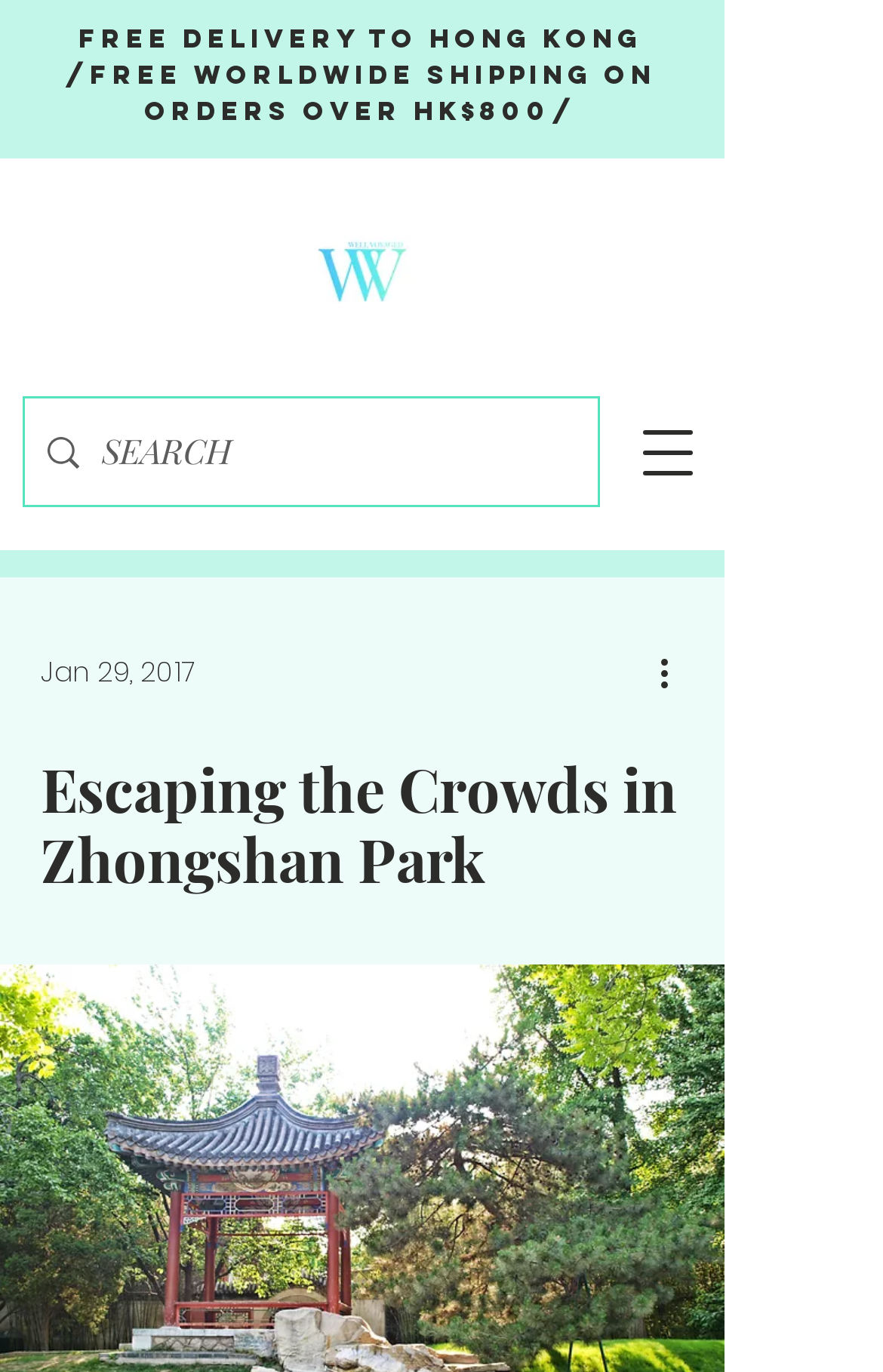What is the title of the article?
Look at the image and answer with only one word or phrase.

Escaping the Crowds in Zhongshan Park